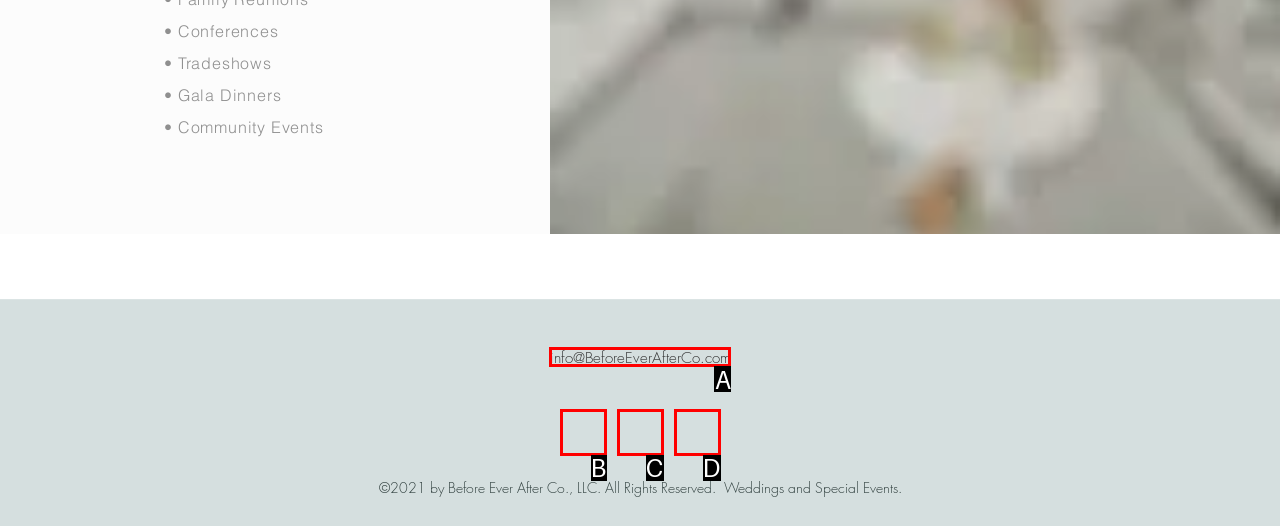Based on the element description: info@BeforeEverAfterCo.com, choose the HTML element that matches best. Provide the letter of your selected option.

A